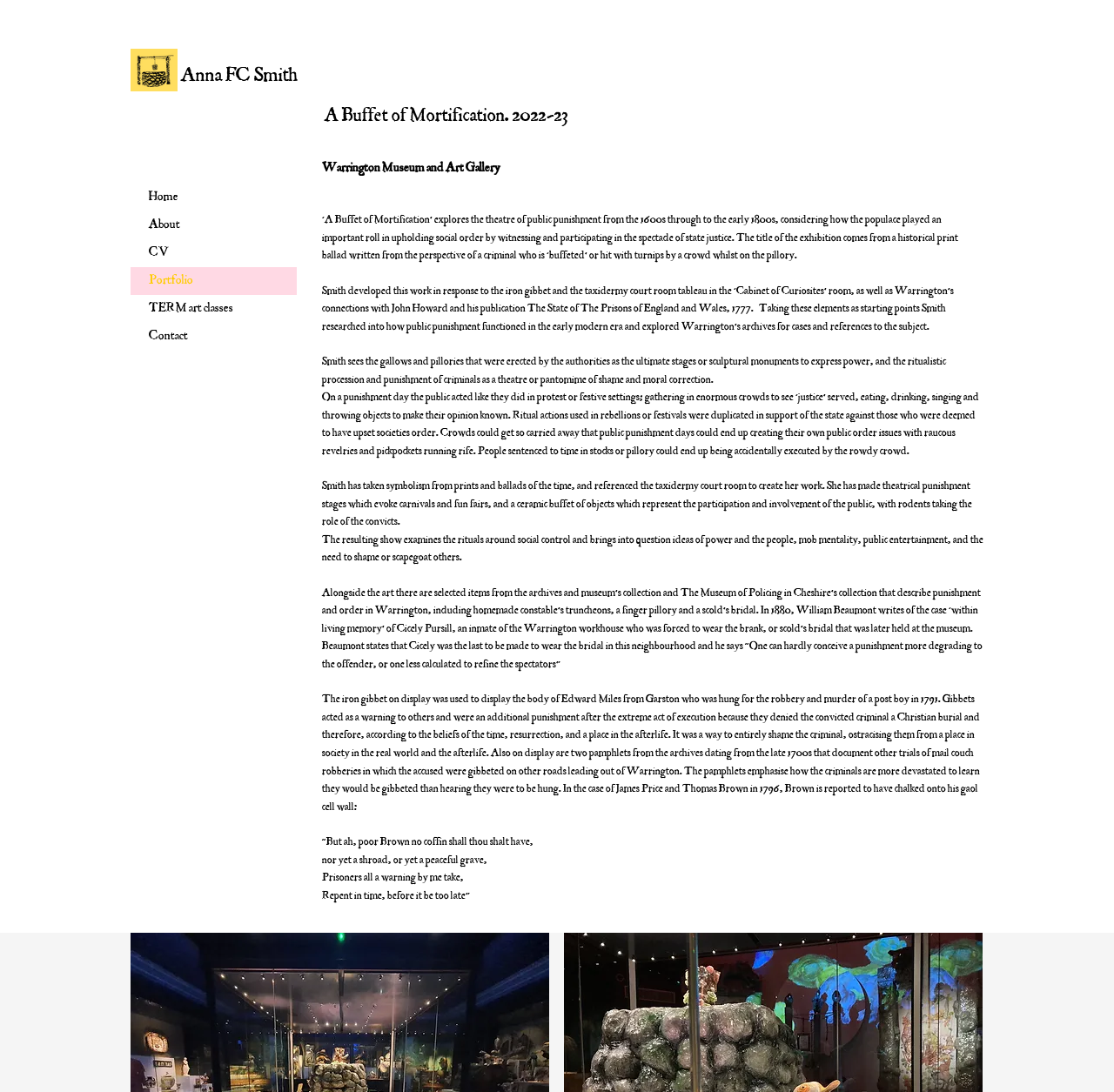Locate the primary heading on the webpage and return its text.

A Buffet of Mortification. 2022-23